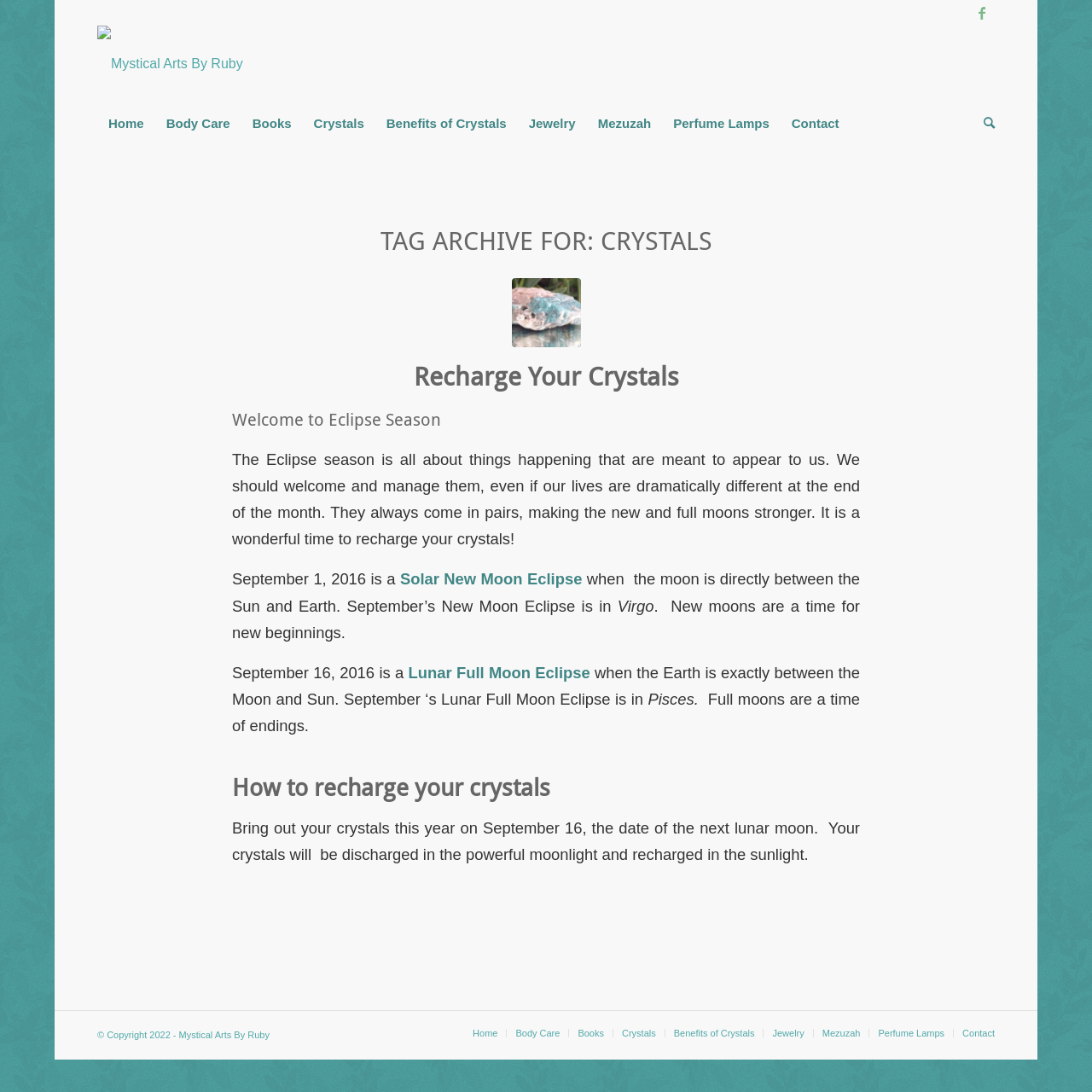Find the bounding box coordinates for the area that must be clicked to perform this action: "Go to the Home page".

[0.089, 0.094, 0.142, 0.133]